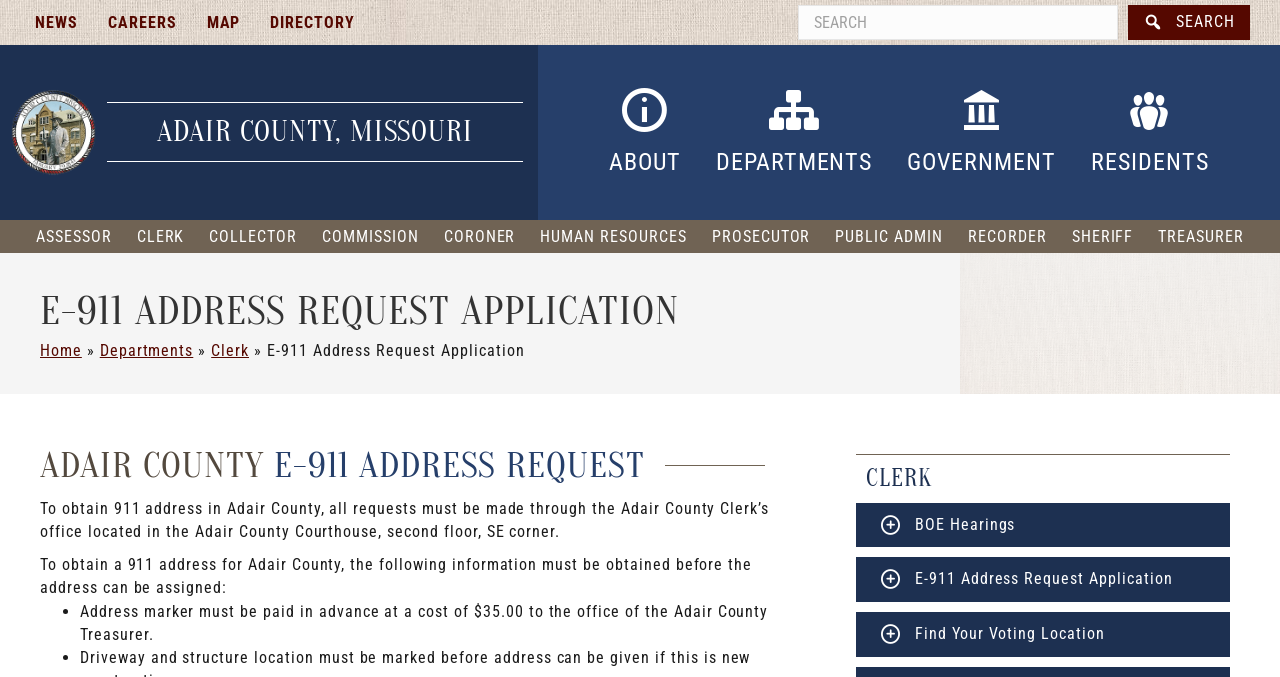Determine the bounding box coordinates of the clickable element necessary to fulfill the instruction: "go to the HOME page". Provide the coordinates as four float numbers within the 0 to 1 range, i.e., [left, top, right, bottom].

[0.031, 0.501, 0.064, 0.536]